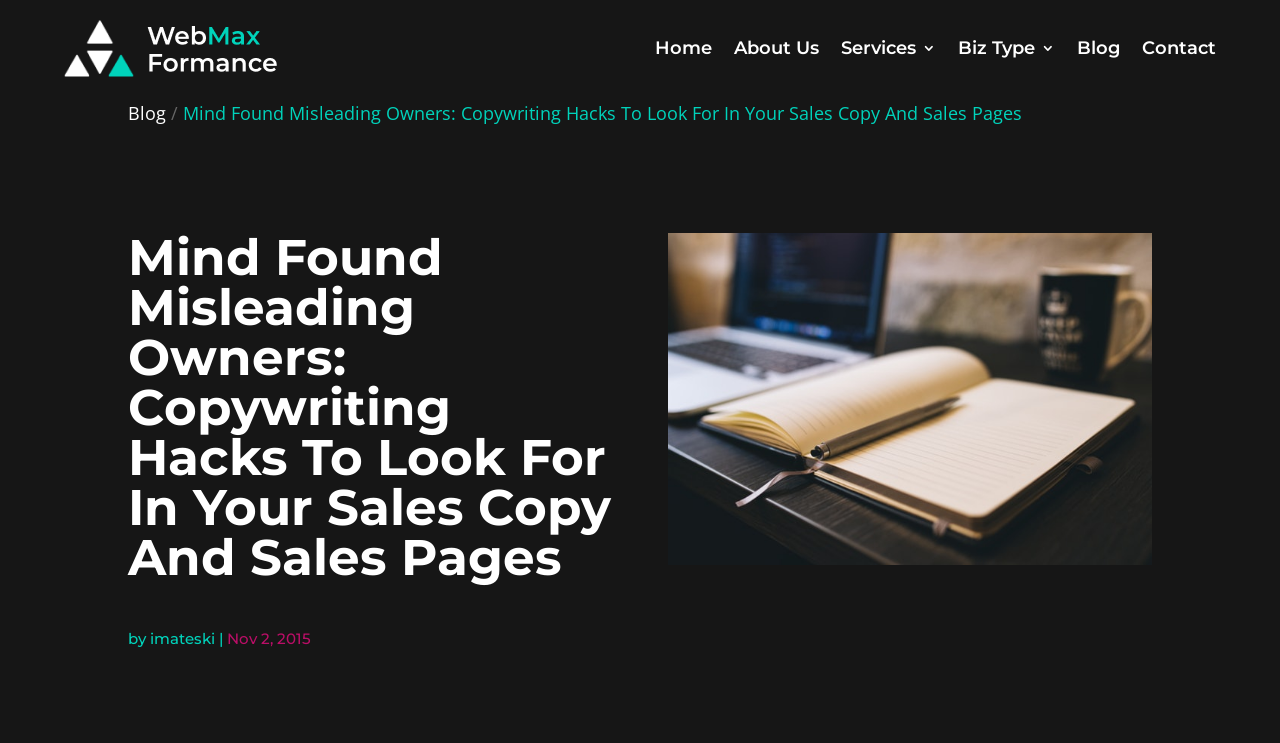Please provide a comprehensive response to the question below by analyzing the image: 
What is the topic of the sales copy?

Based on the webpage, the topic of the sales copy is about copywriting hacks, which is evident from the heading 'Mind Found Misleading Owners: Copywriting Hacks To Look For In Your Sales Copy And Sales Pages' and the image description 'sales copy hacks to consider in copywriiting'.